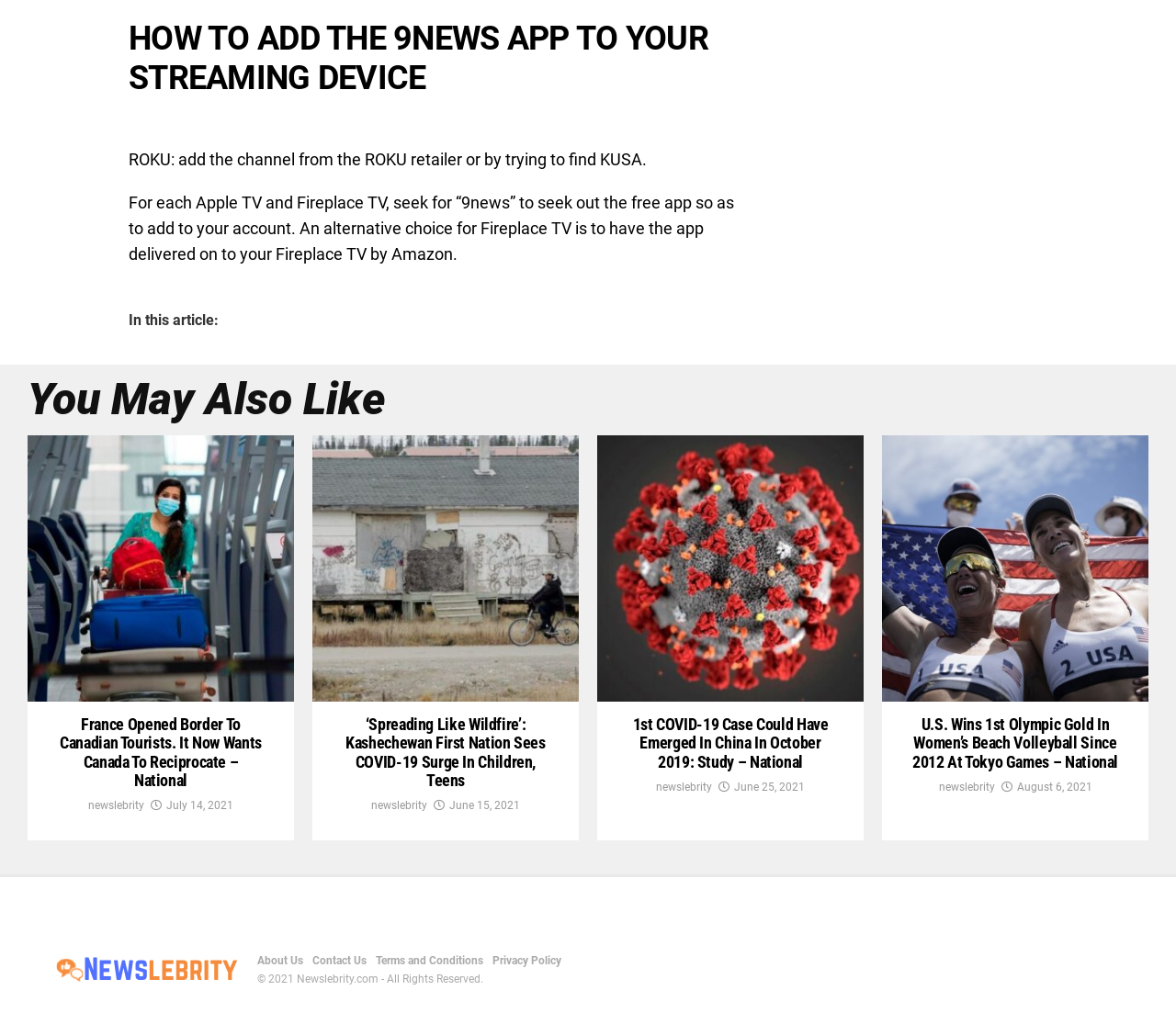Use a single word or phrase to respond to the question:
What is the topic of the article with the image of France?

Canada tourists